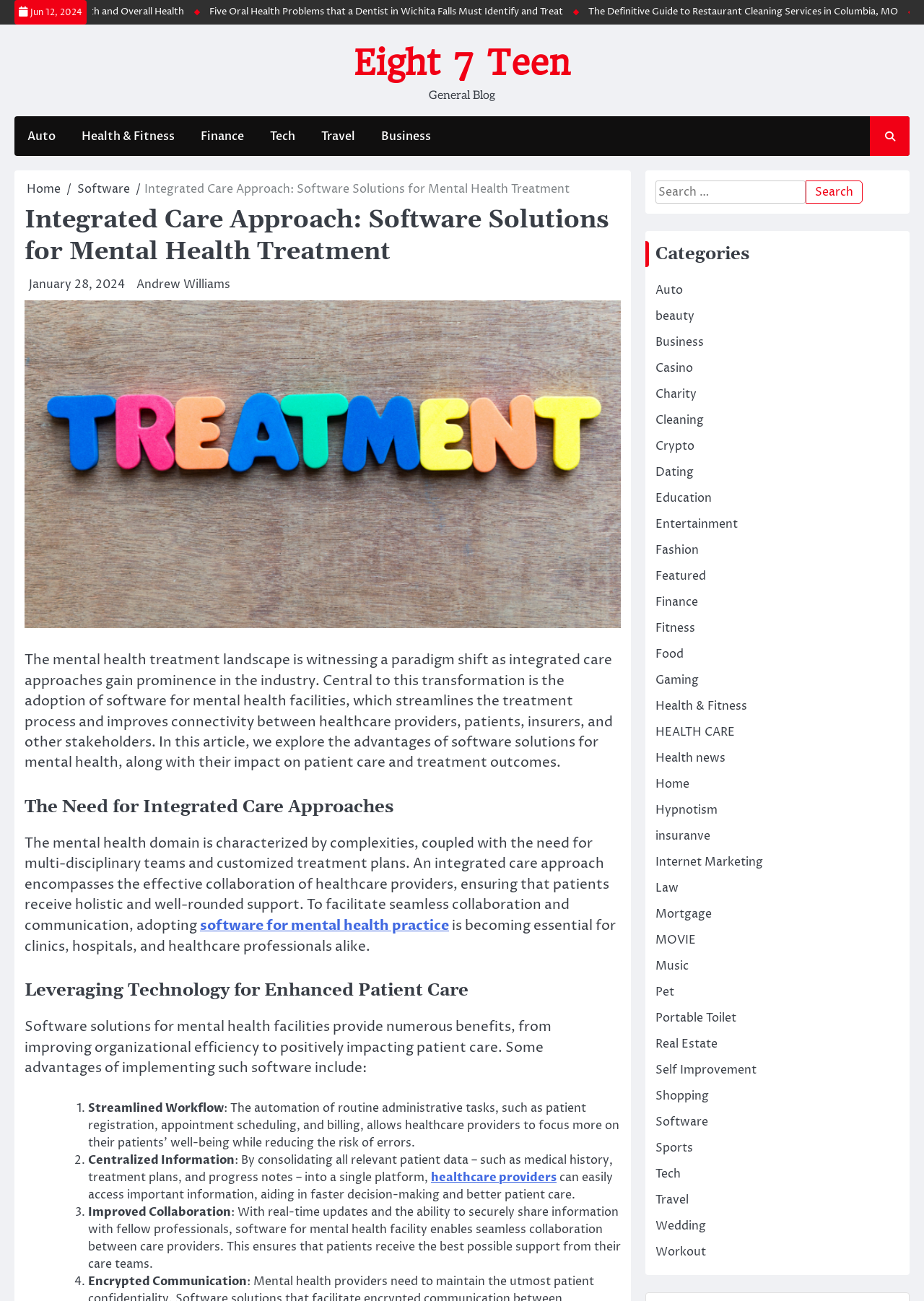Locate the bounding box coordinates of the item that should be clicked to fulfill the instruction: "Check the 'Health & Fitness' category".

[0.709, 0.537, 0.809, 0.549]